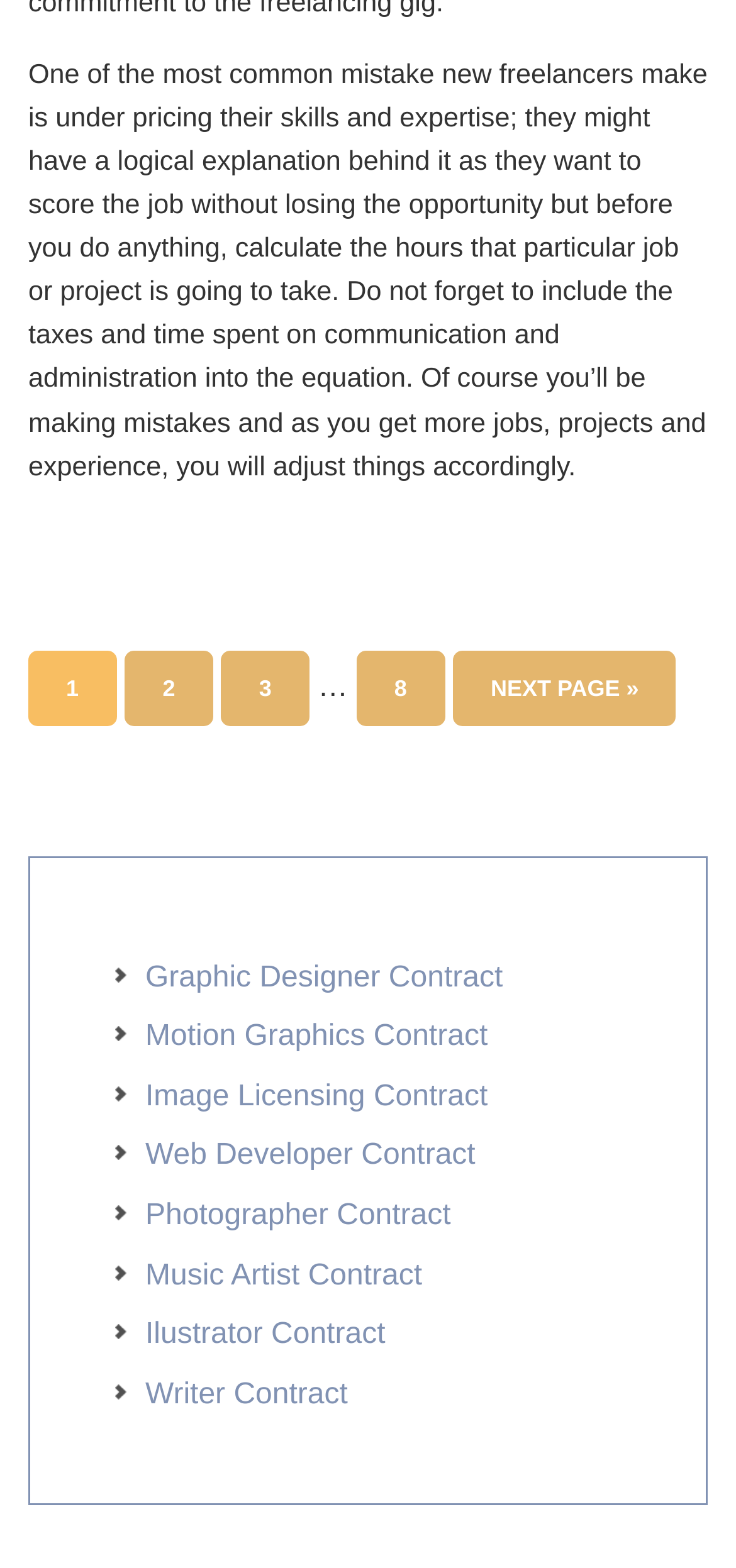What is the author's advice for new freelancers?
Please provide a full and detailed response to the question.

The article text advises new freelancers to calculate the hours that a particular job or project is going to take, and to include taxes and time spent on communication and administration in the equation.